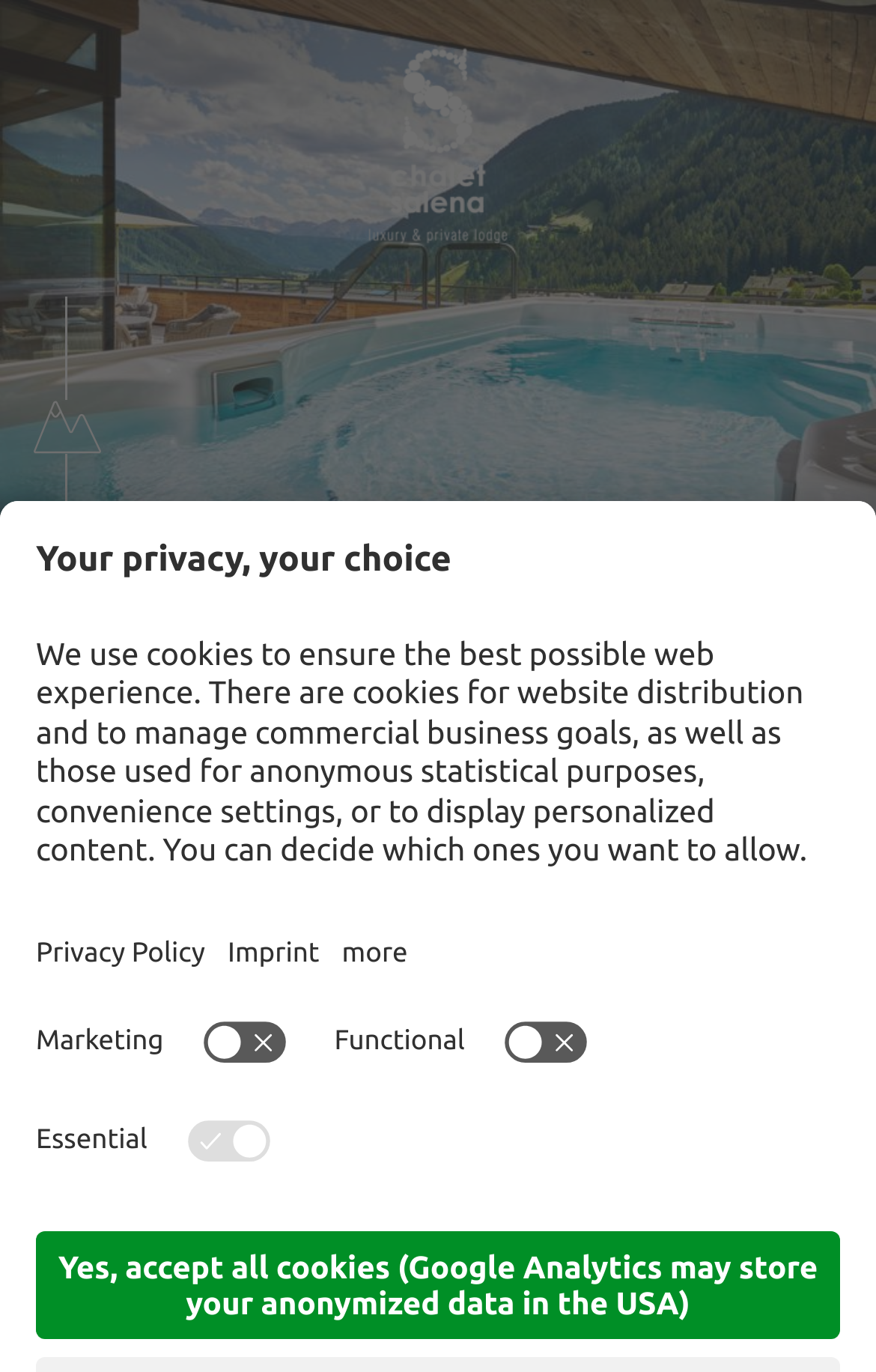Utilize the details in the image to give a detailed response to the question: What is the size of the chalet?

The size of the chalet is mentioned in the text 'Immerse yourself in this special chalet experience on a spacious 230 m² with pool, jacuzzi, Finnish sauna and a great view to the dolomites.'